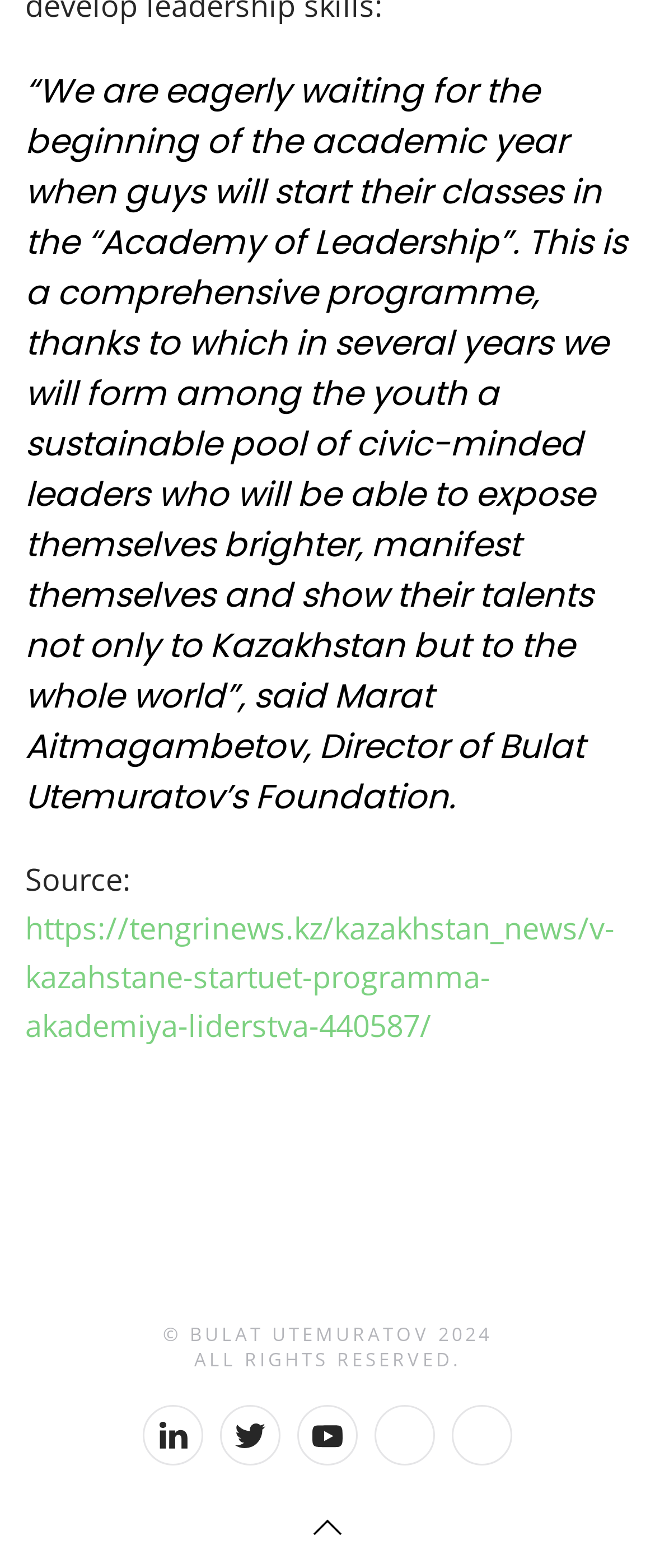Please provide a brief answer to the question using only one word or phrase: 
How many social media links are present at the bottom of the webpage?

4